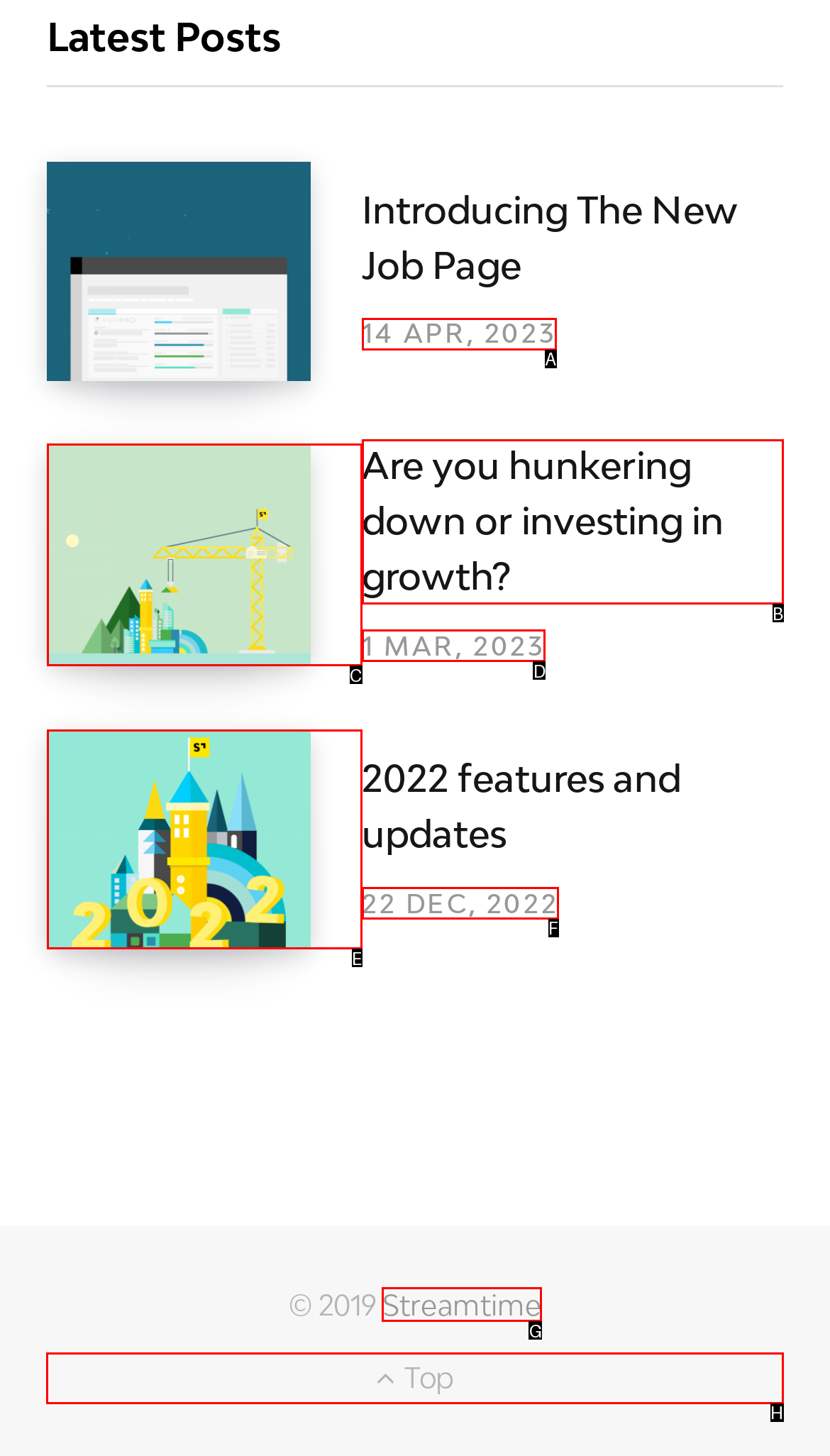For the task "Scroll to top", which option's letter should you click? Answer with the letter only.

H